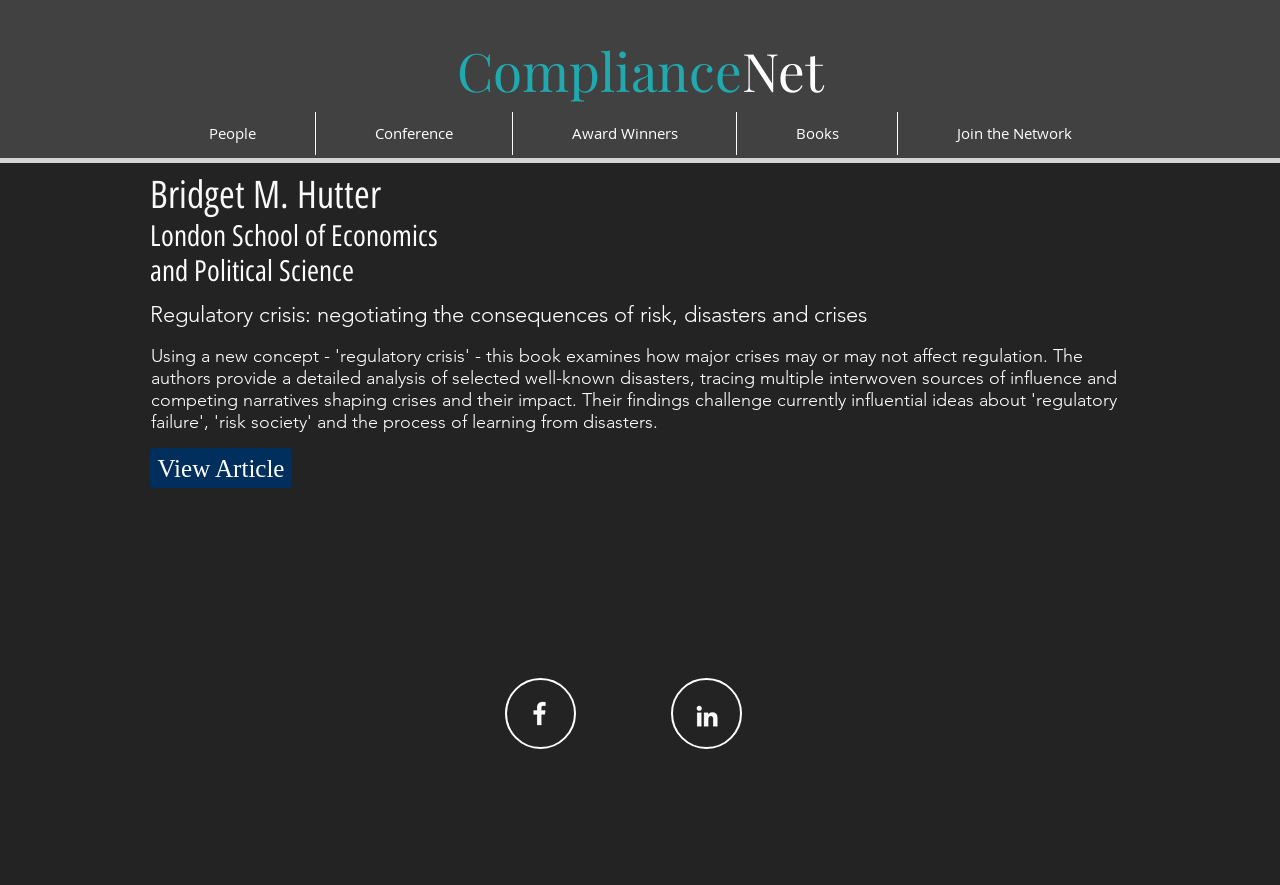Please respond to the question using a single word or phrase:
What is the name of the person mentioned on the webpage?

Bridget M. Hutter